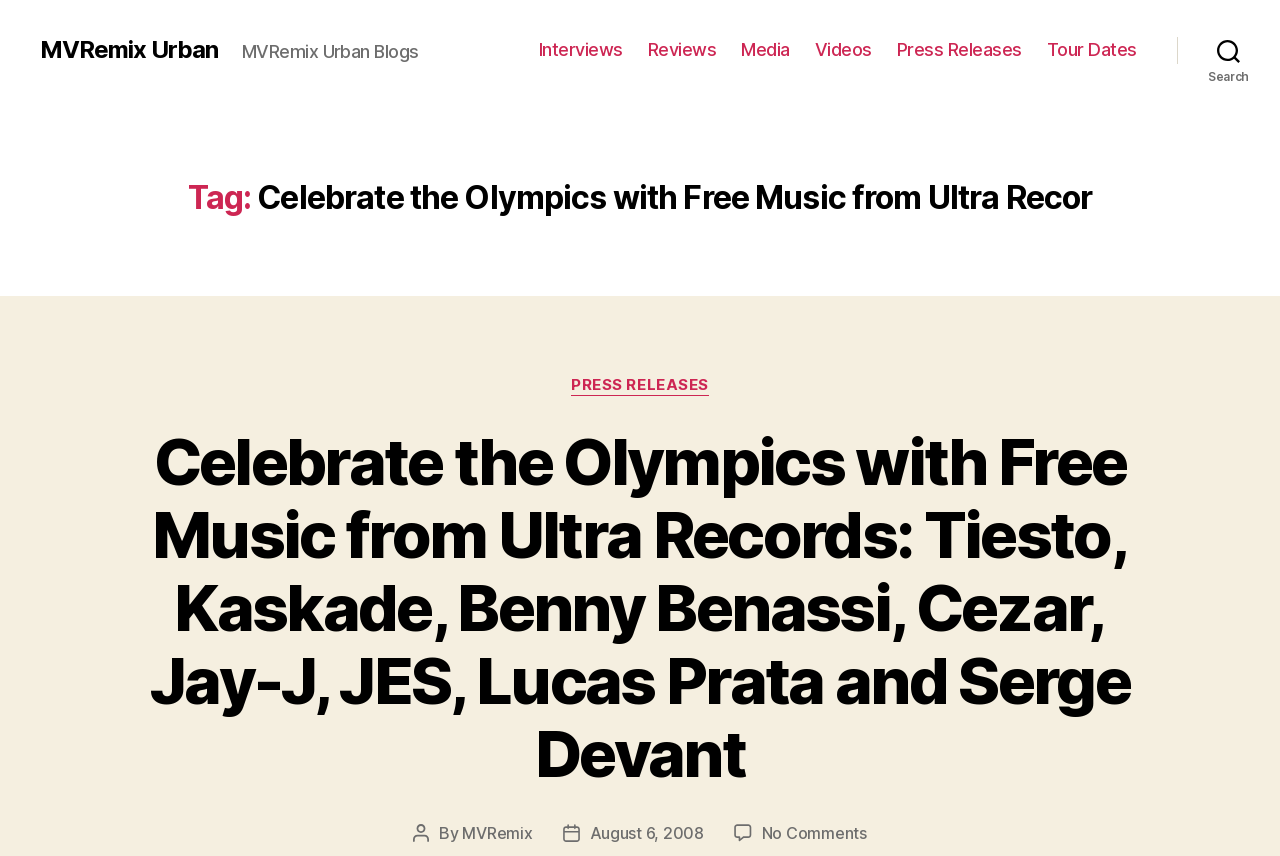Locate the bounding box of the UI element described in the following text: "August 6, 2008".

[0.461, 0.961, 0.55, 0.984]